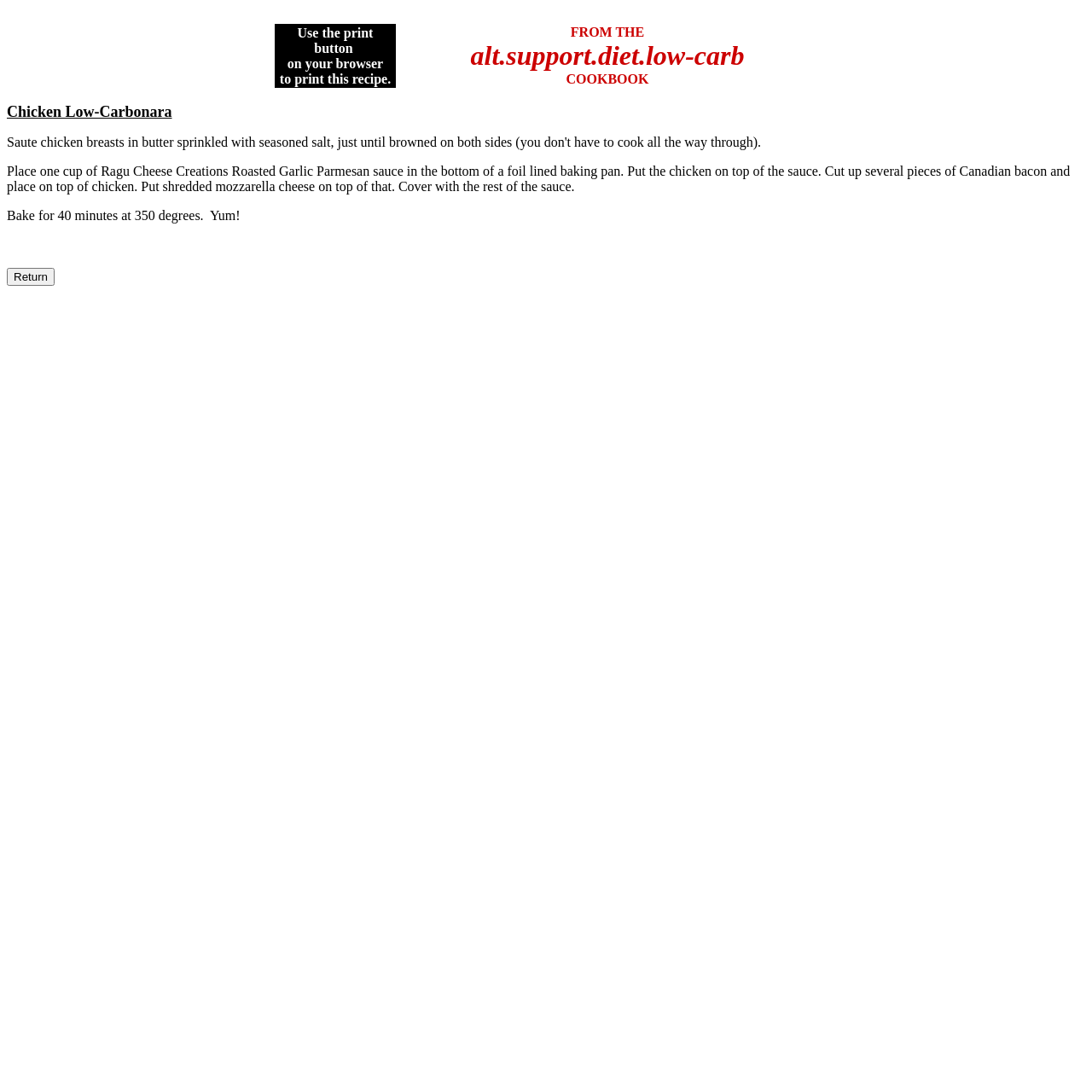Extract the bounding box coordinates for the described element: "value="Return"". The coordinates should be represented as four float numbers between 0 and 1: [left, top, right, bottom].

[0.006, 0.245, 0.05, 0.262]